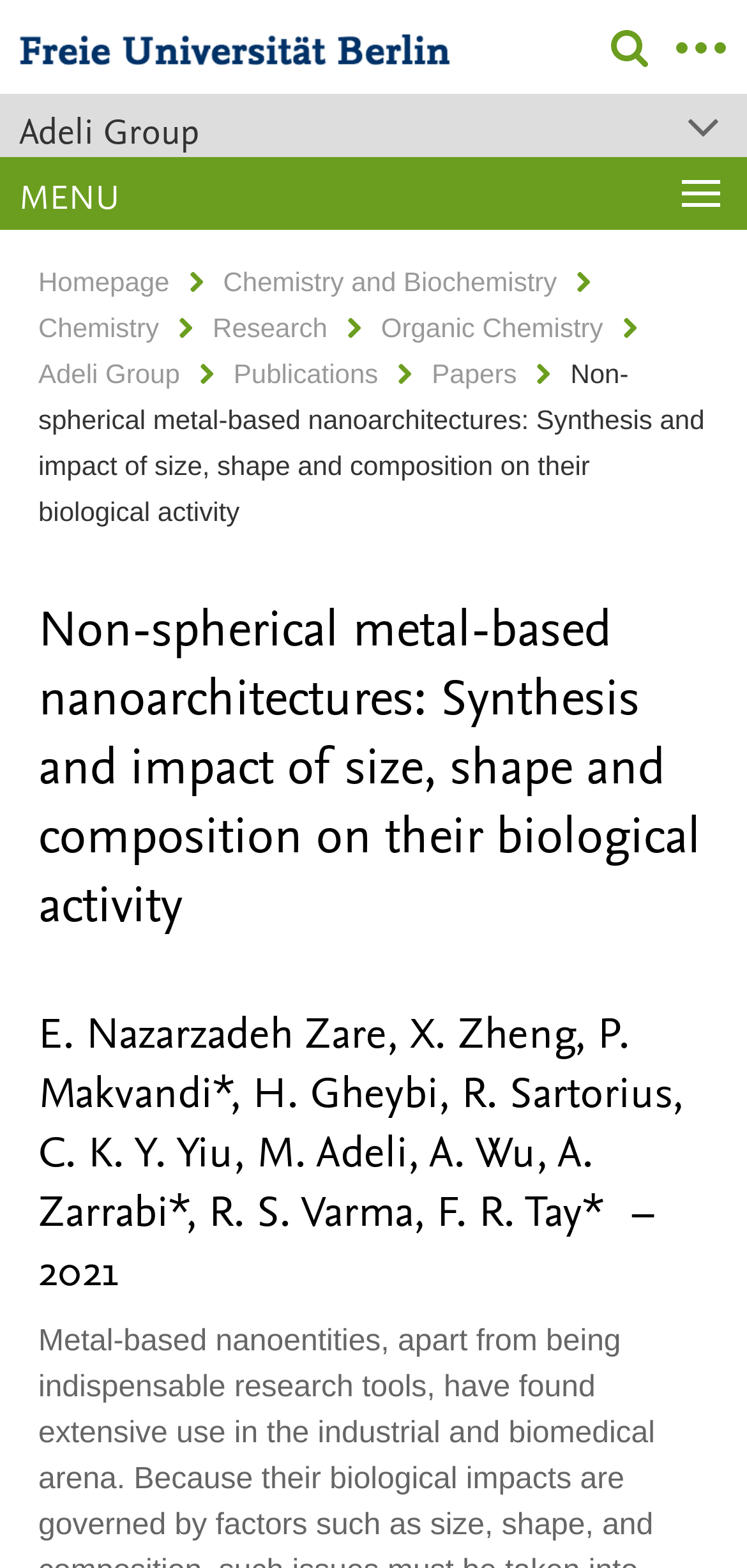Analyze the image and deliver a detailed answer to the question: What is the name of the research group?

The name of the research group can be found in the heading element with the text 'Adeli Group' which is located at the top of the webpage.